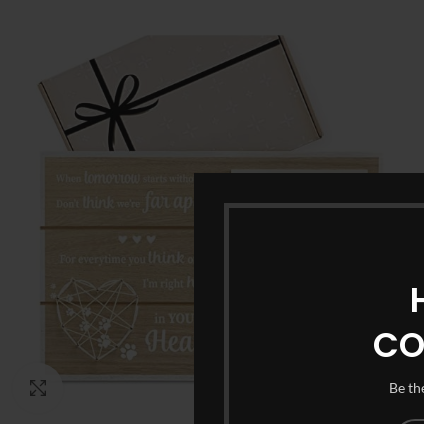What is the theme of the background graphic?
Look at the screenshot and give a one-word or phrase answer.

love and cherished memories